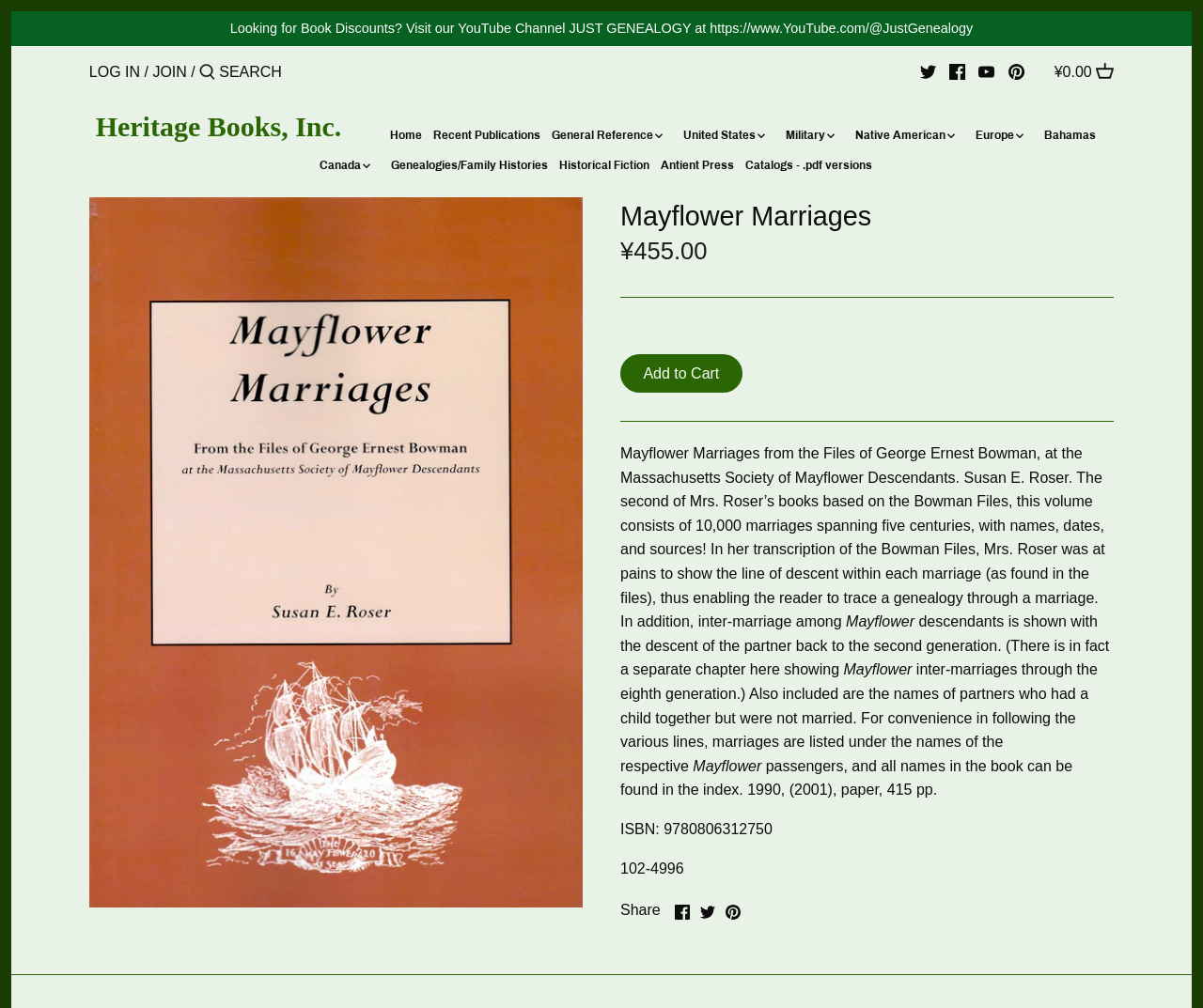What is the author of the book?
Please answer the question with a single word or phrase, referencing the image.

Susan E. Roser